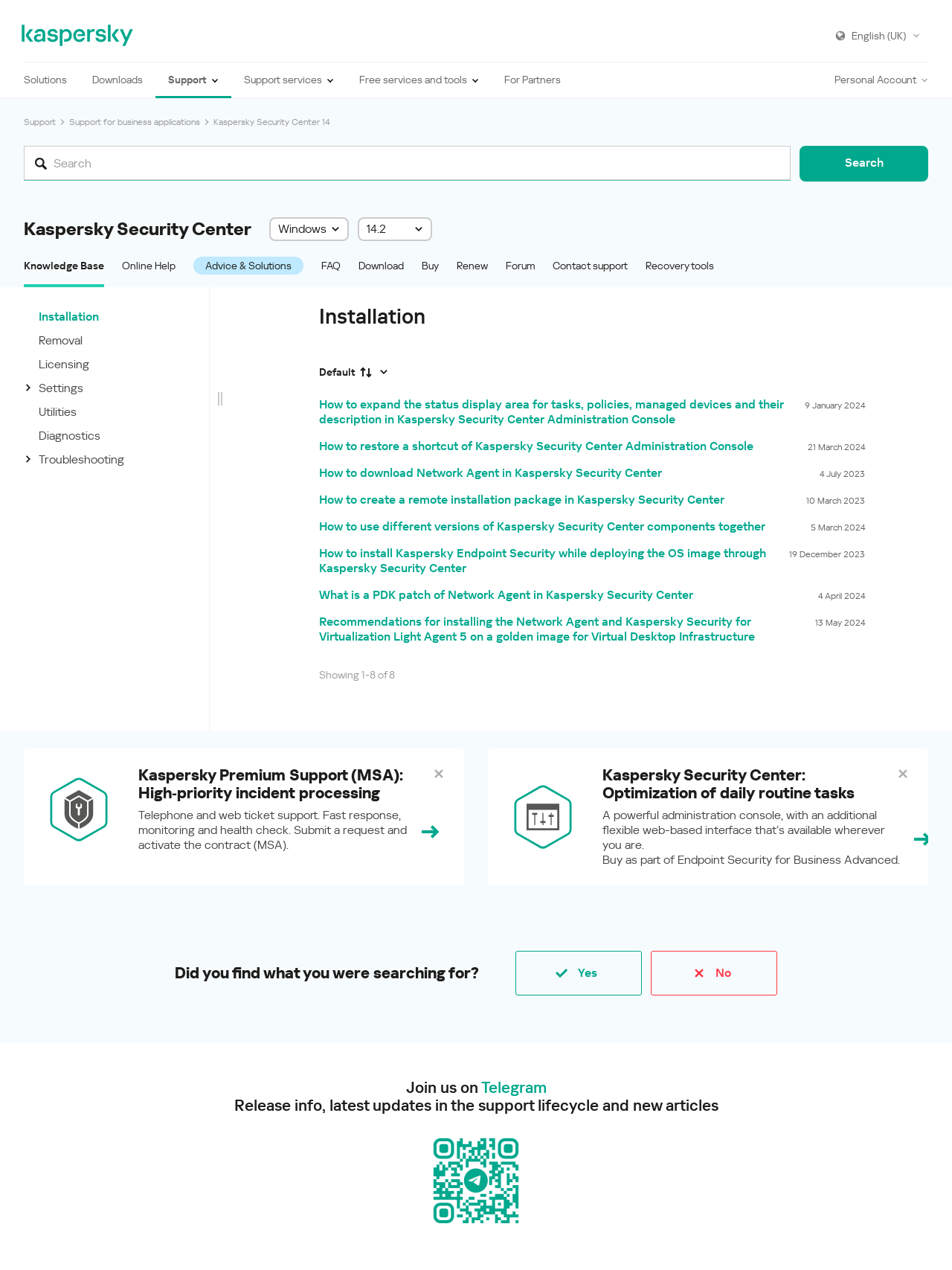Determine the bounding box coordinates of the region to click in order to accomplish the following instruction: "Search for something". Provide the coordinates as four float numbers between 0 and 1, specifically [left, top, right, bottom].

[0.025, 0.115, 0.83, 0.142]